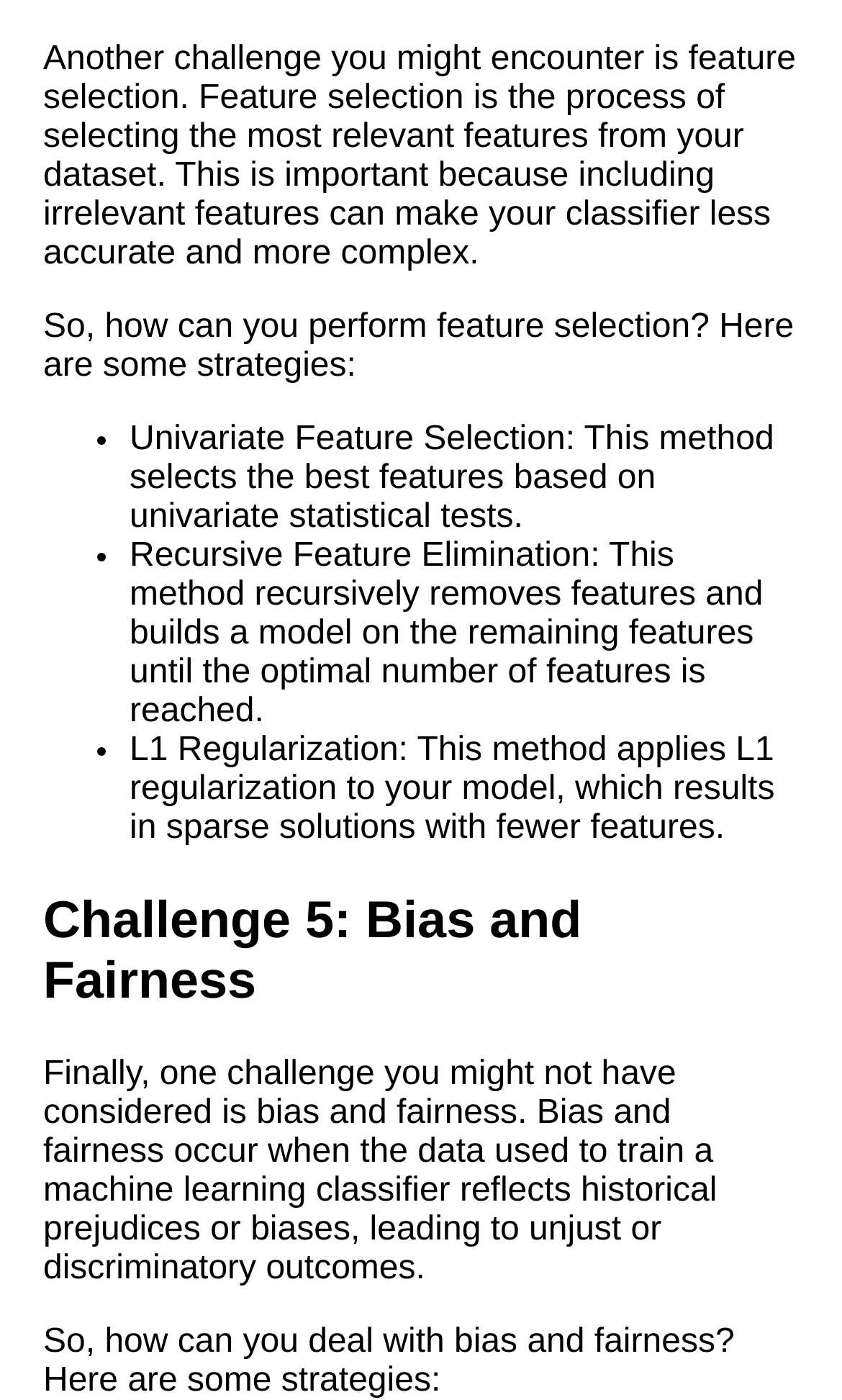Please predict the bounding box coordinates of the element's region where a click is necessary to complete the following instruction: "Read about feature selection strategies". The coordinates should be represented by four float numbers between 0 and 1, i.e., [left, top, right, bottom].

[0.154, 0.301, 0.919, 0.382]